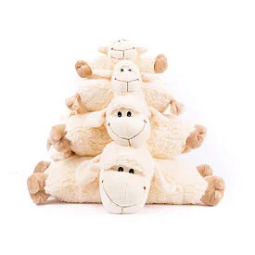Provide a comprehensive description of the image.

This image features a charming arrangement of plush sheep cushions, stacked to create a delightful display. Each cushion is designed with a fluffy, cream-colored texture and features a friendly, smiling sheep face, complete with soft ears and a playful expression. The cushions vary in size, with the largest at the front and smaller ones cascading behind, adding to the whimsical effect. This adorable composition is not only a cozy addition to playrooms or nurseries but also showcases the playful and soft aesthetic that complements children's decor.